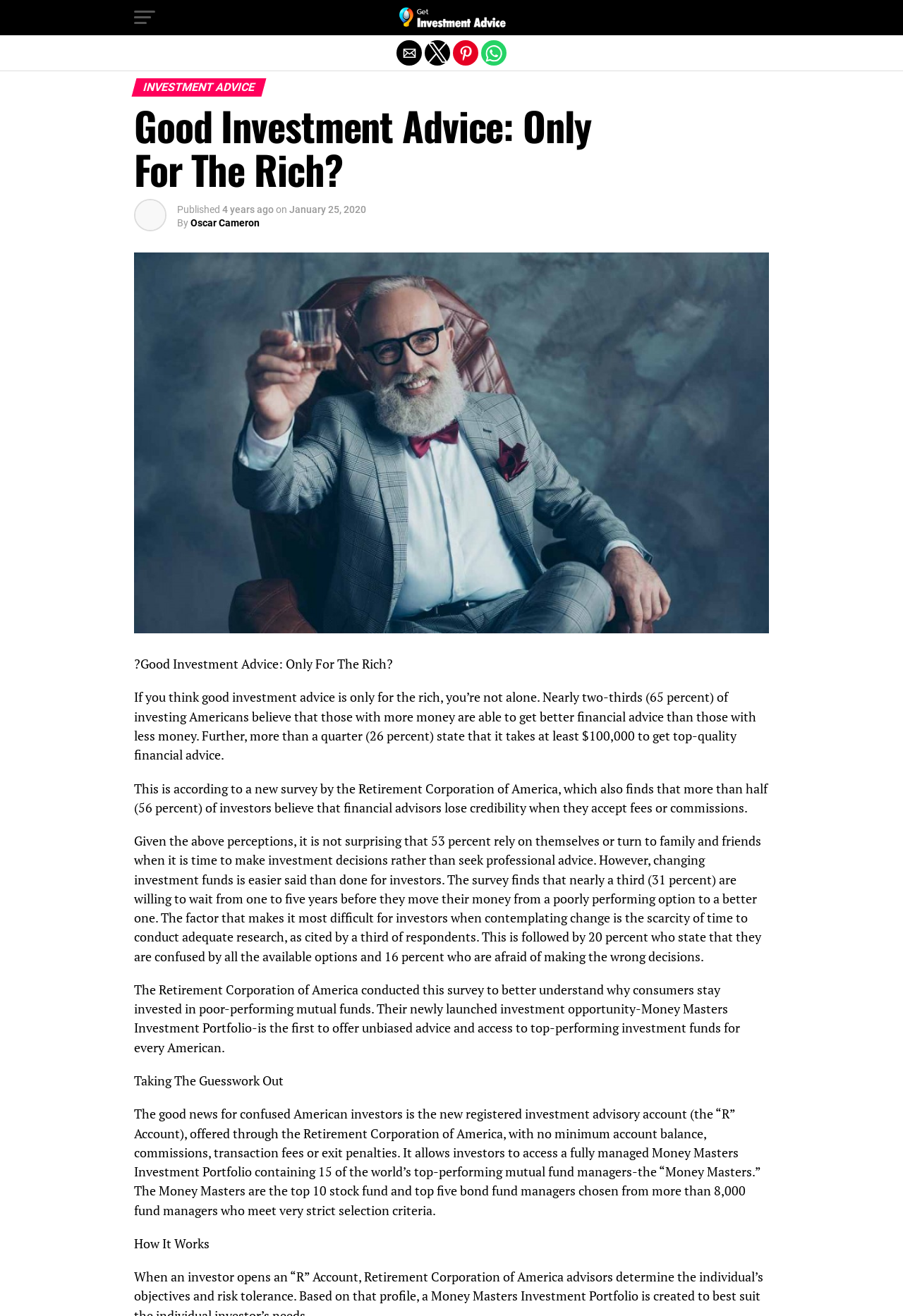Find the primary header on the webpage and provide its text.

Good Investment Advice: Only For The Rich?